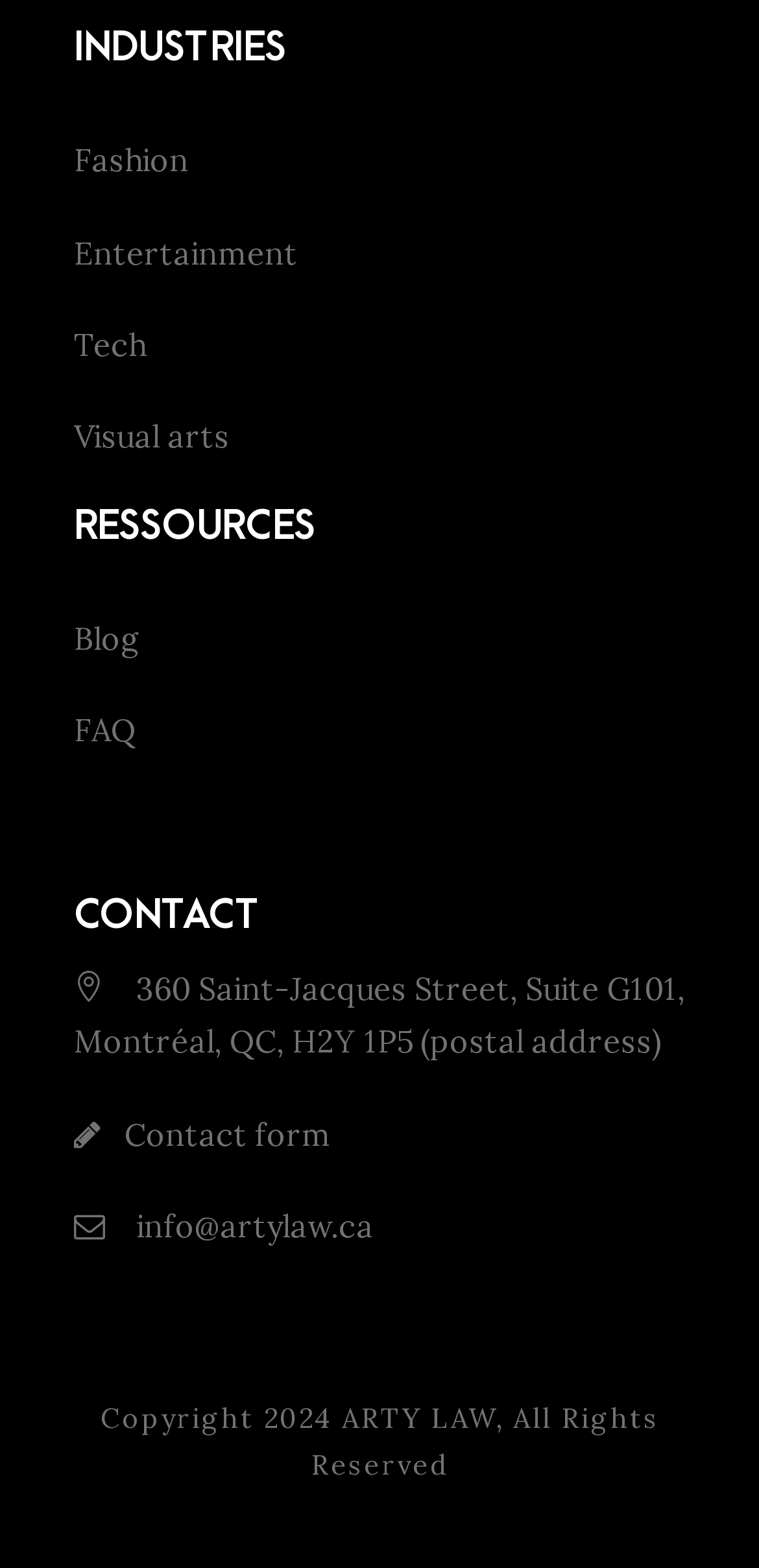How can users contact the company? Refer to the image and provide a one-word or short phrase answer.

Contact form, email